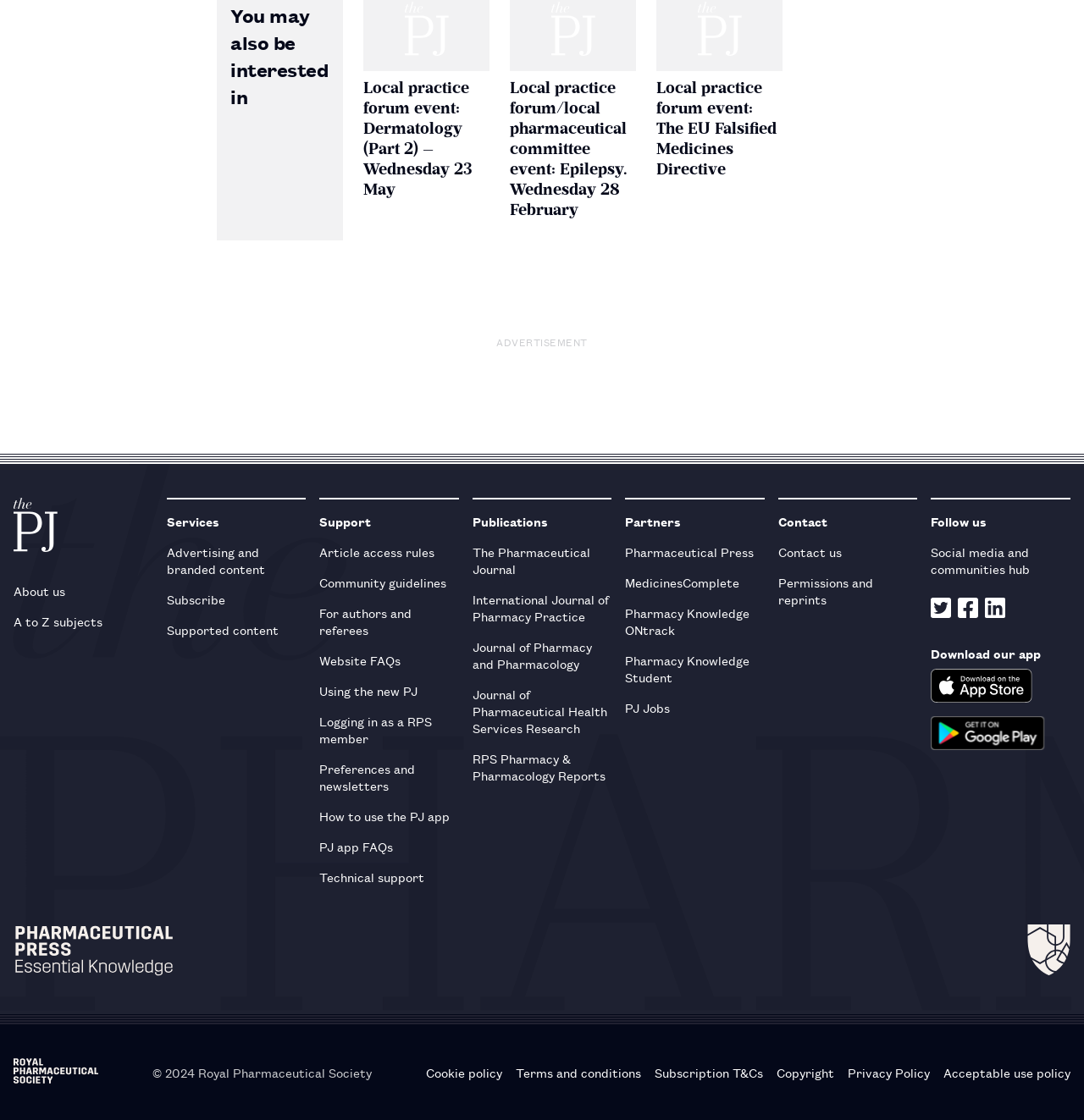Identify the bounding box coordinates of the region that needs to be clicked to carry out this instruction: "Click the PJ logo". Provide these coordinates as four float numbers ranging from 0 to 1, i.e., [left, top, right, bottom].

[0.012, 0.444, 0.053, 0.496]